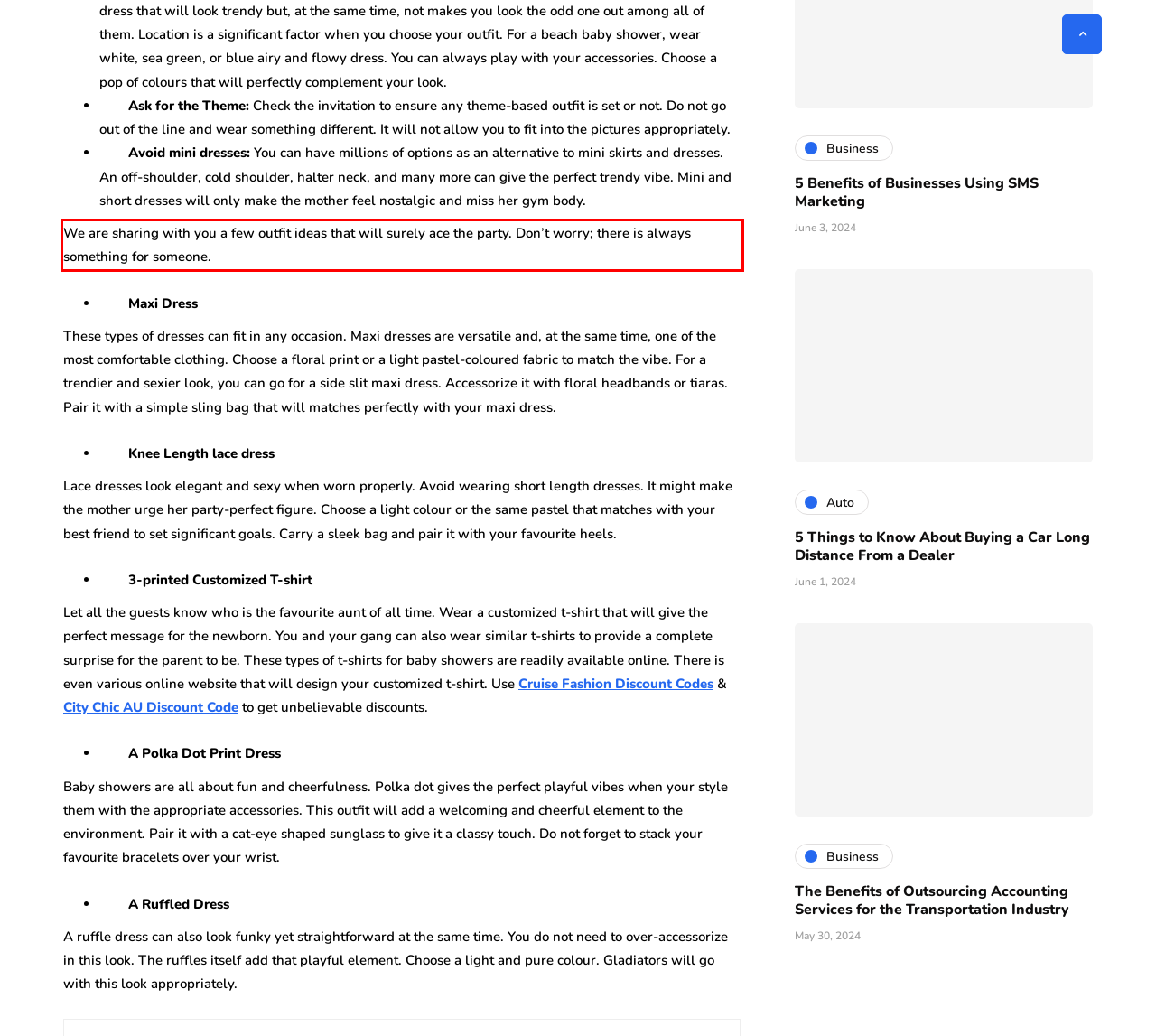Given a screenshot of a webpage, identify the red bounding box and perform OCR to recognize the text within that box.

We are sharing with you a few outfit ideas that will surely ace the party. Don’t worry; there is always something for someone.